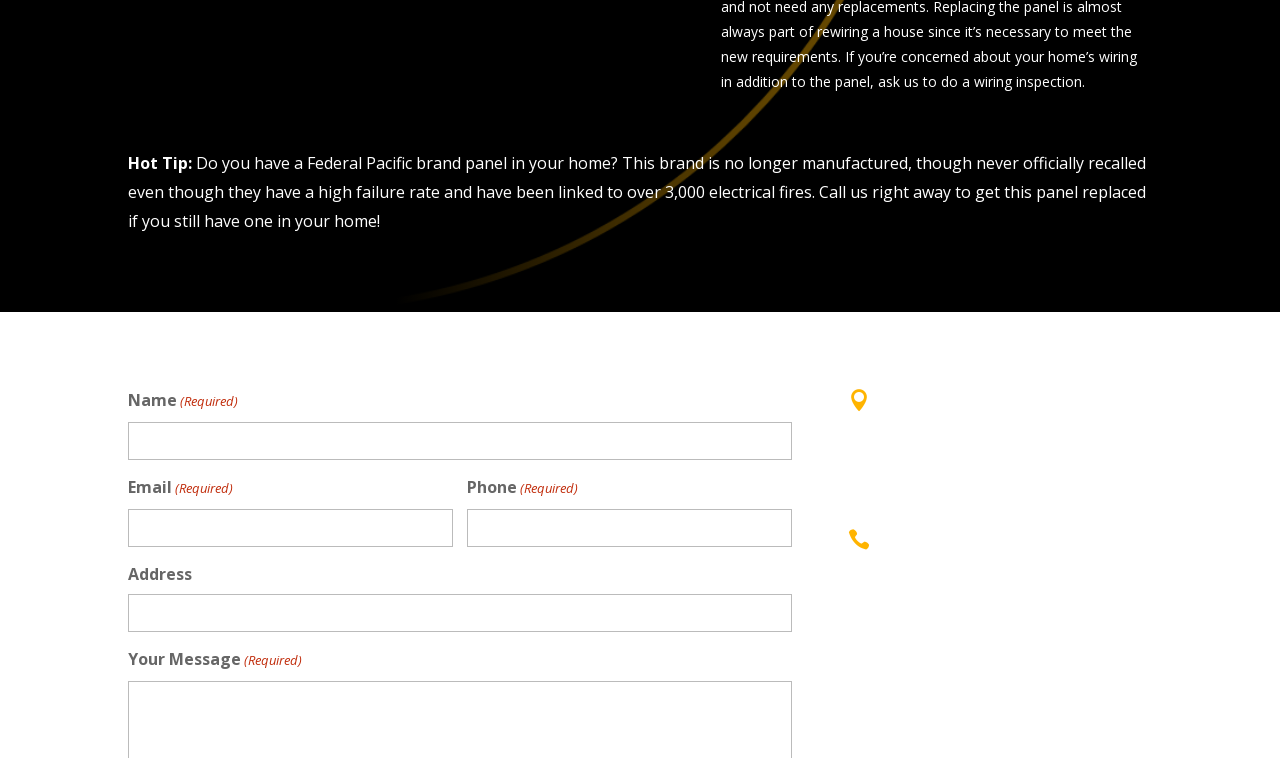Please determine the bounding box coordinates of the section I need to click to accomplish this instruction: "Type your address".

[0.1, 0.784, 0.619, 0.834]